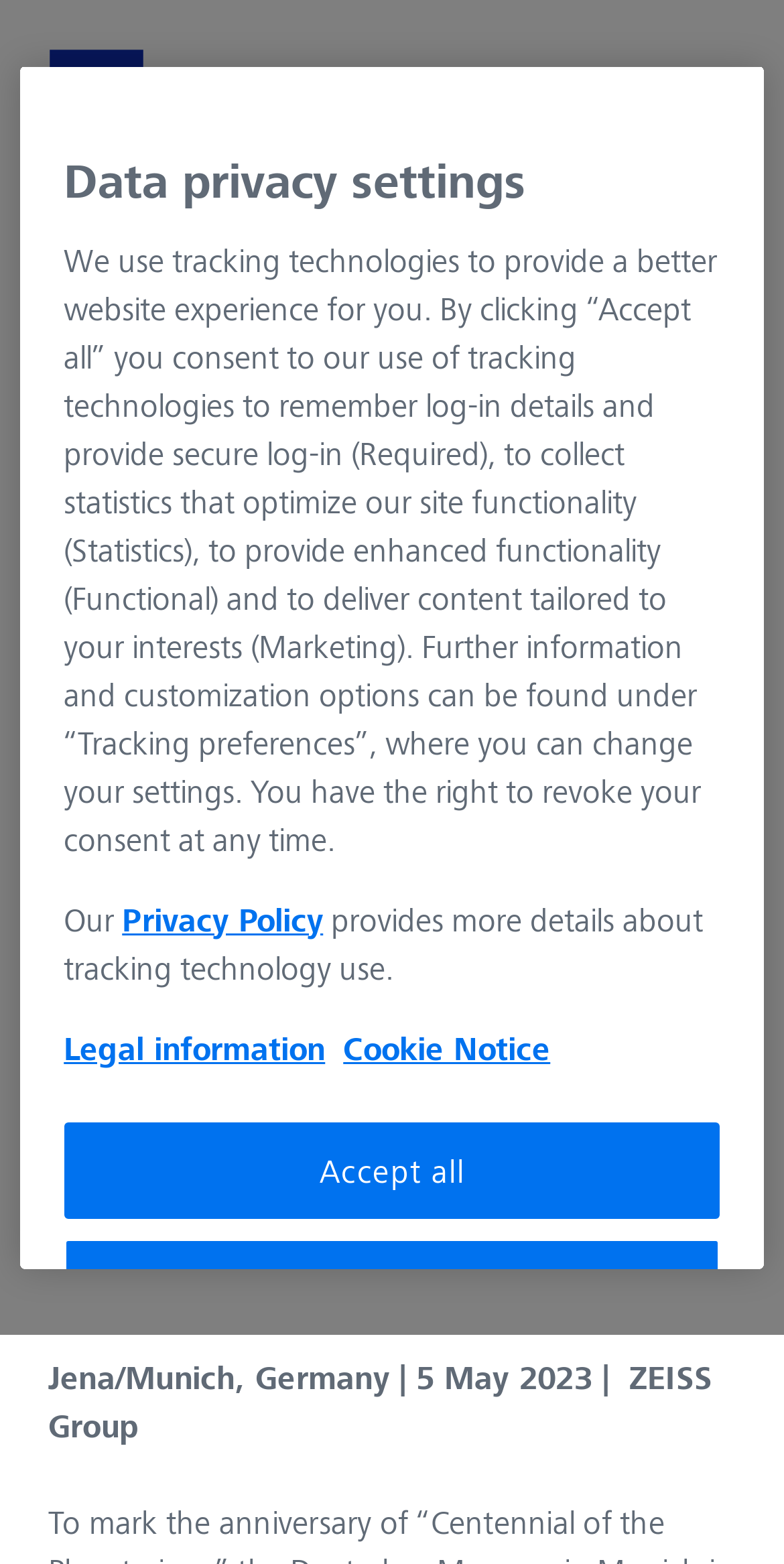Give a full account of the webpage's elements and their arrangement.

The webpage is about ZEISS celebrating the "Centennial of the Planetarium" anniversary with various activities, including a special exhibition at the Deutsches Museum Munich. 

At the top left of the page, there is a link to the ZEISS Group's global website, accompanied by an image. Below this, there are several links to different sections of the website, including "About us", "Products and solutions", "Careers", and "Contact". 

To the right of these links, there is a search bar with a magnifying glass icon. Above the search bar, there is a link to open or close the menu, accompanied by an image. 

In the main content area, there is a news article with a heading that matches the meta description. Below the heading, there are two subheadings, one of which is the date "5 MAY 2023". 

Underneath the subheadings, there are several links to share the website on various social media platforms, each accompanied by an image. 

Further down the page, there is a horizontal separator, followed by a block of text that appears to be a press release. 

At the bottom of the page, there is a cookie banner with a heading "Data privacy settings" and a lengthy description of the website's tracking technologies and privacy policies. There are also links to more information about privacy and legal information, as well as buttons to accept all tracking technologies or to customize tracking preferences.